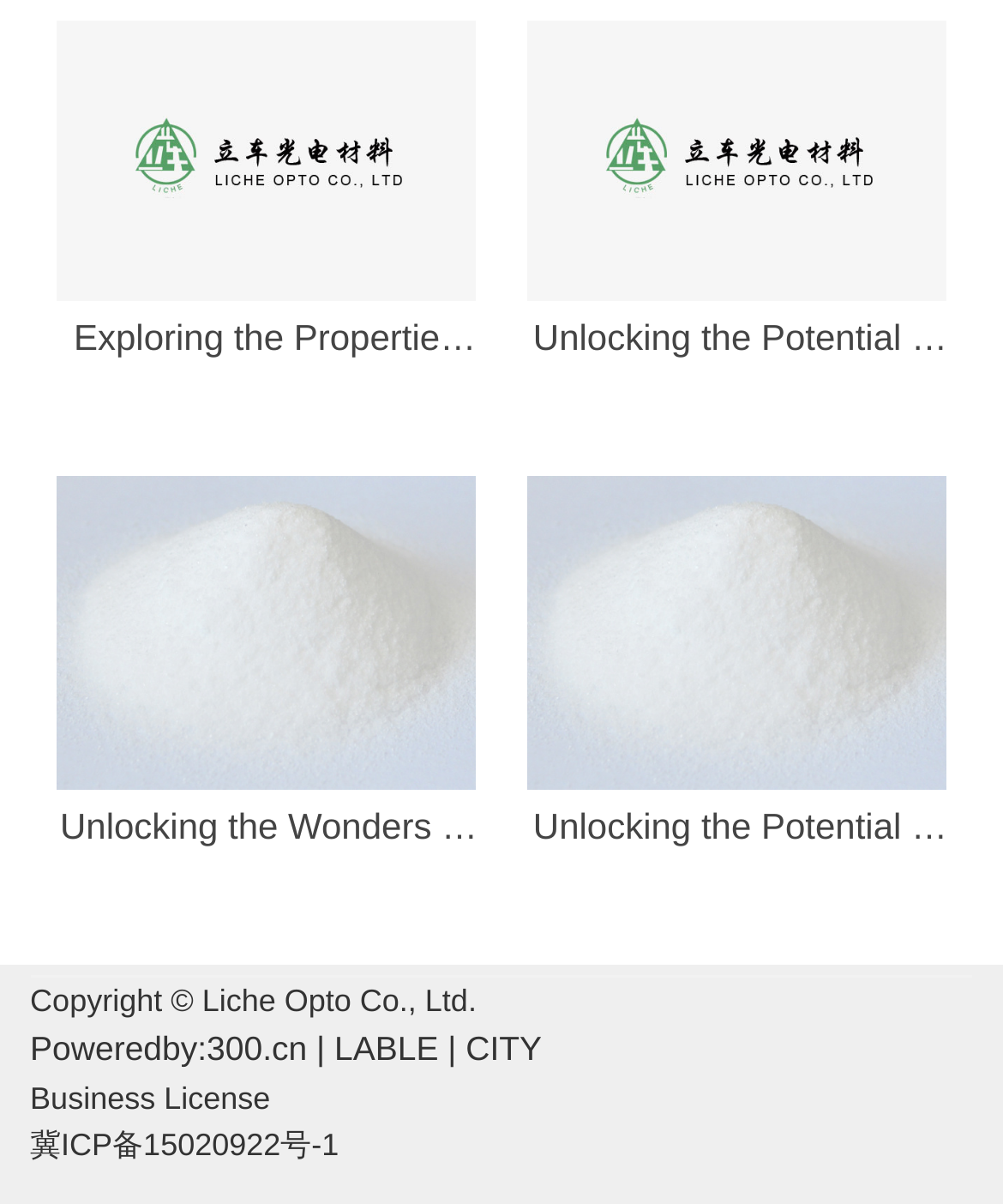Answer the question in one word or a short phrase:
What is the text between 'Powered by:' and 'LABLE' at the bottom of the webpage?

|